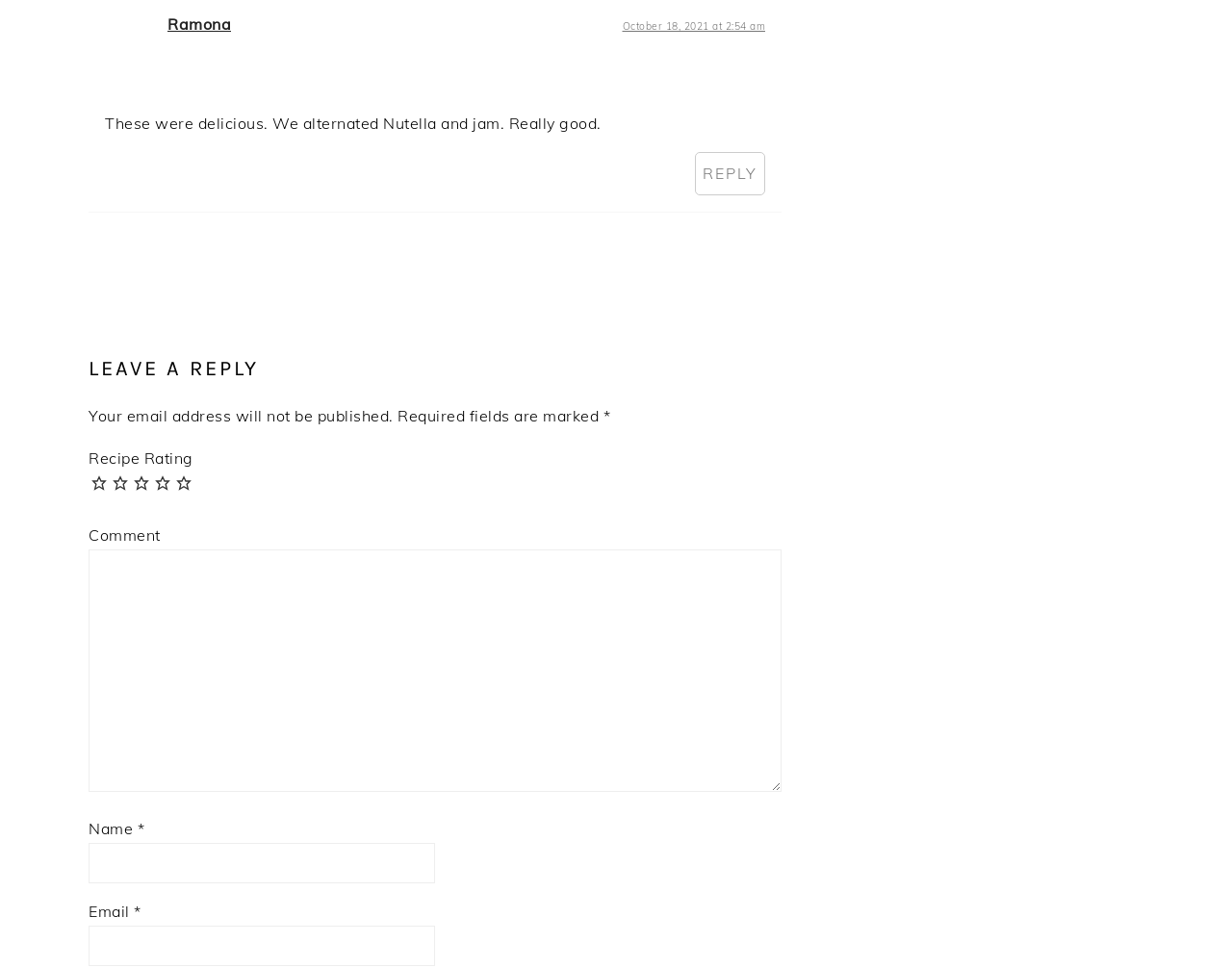Please determine the bounding box of the UI element that matches this description: parent_node: Comment name="comment". The coordinates should be given as (top-left x, top-left y, bottom-right x, bottom-right y), with all values between 0 and 1.

[0.072, 0.568, 0.634, 0.818]